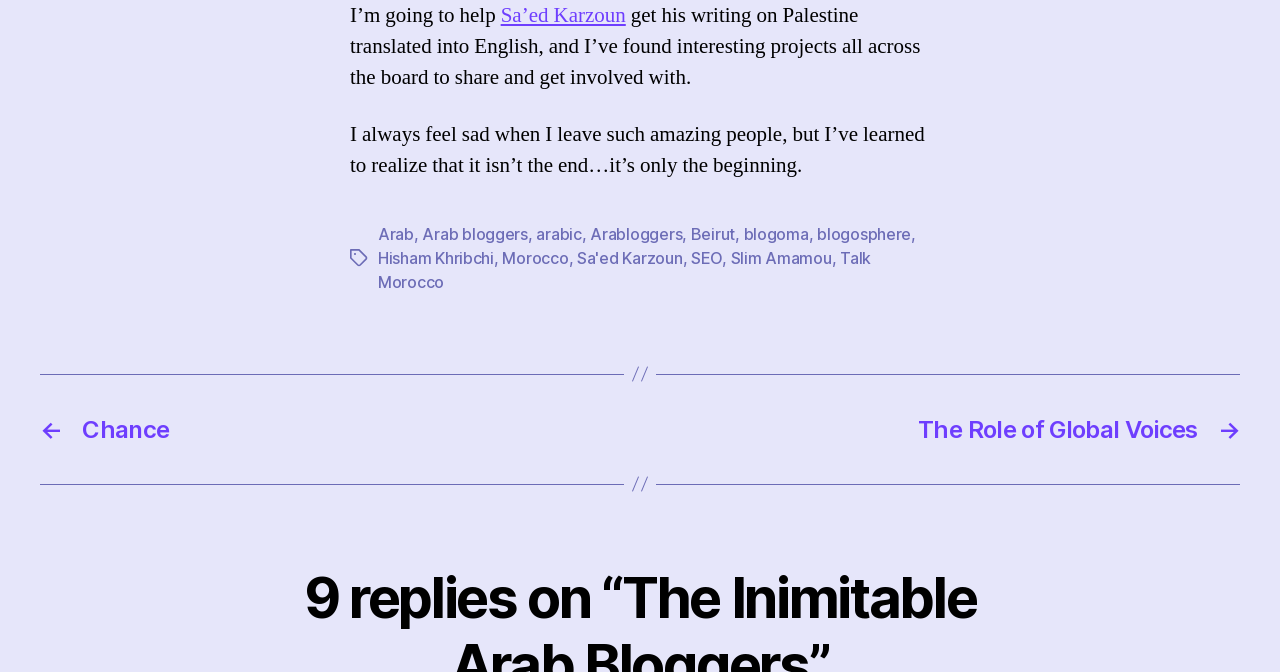Identify the bounding box coordinates of the clickable region to carry out the given instruction: "visit the blog of Slim Amamou".

[0.571, 0.369, 0.65, 0.399]